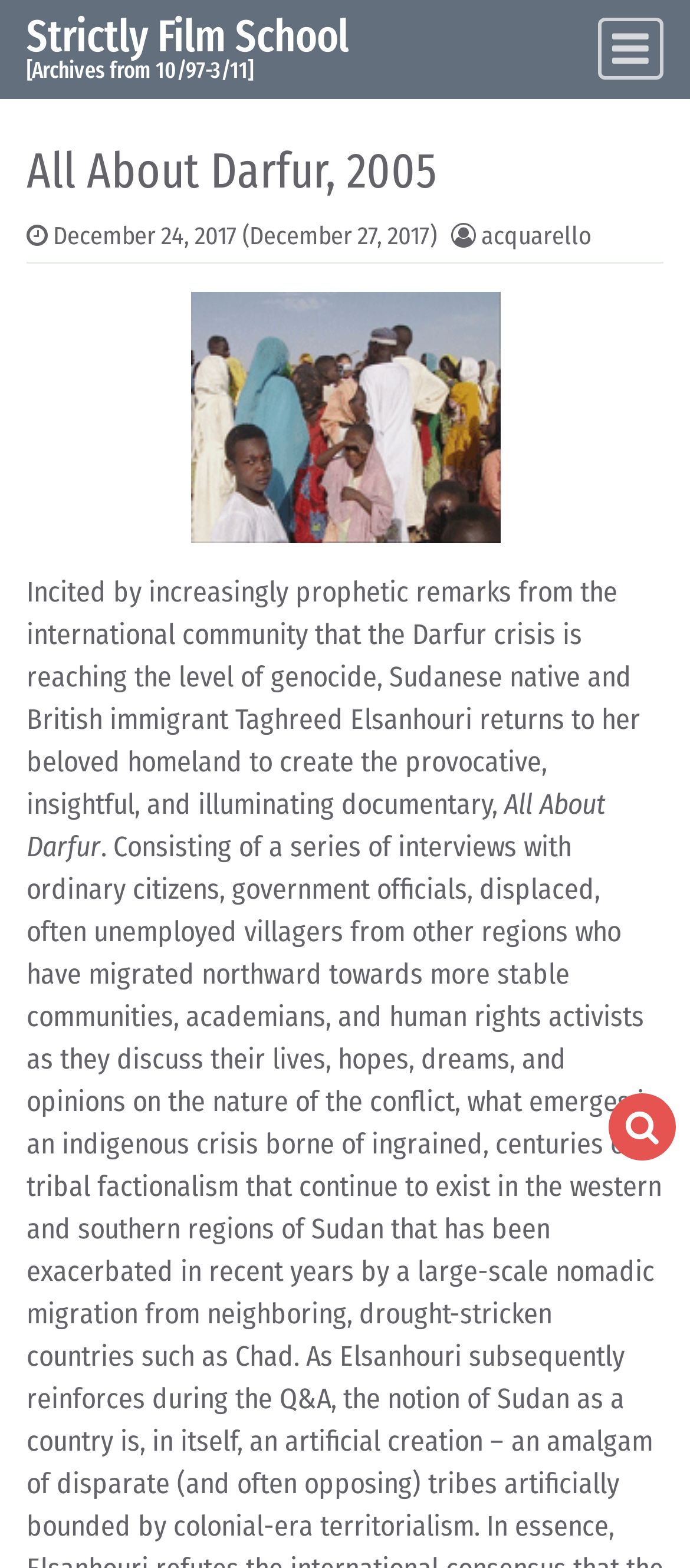Please provide a comprehensive answer to the question below using the information from the image: What is the crisis being referred to?

I found the answer by looking at the static text 'Incited by increasingly prophetic remarks from the international community that the Darfur crisis is reaching the level of genocide...' which suggests that the crisis being referred to is the Darfur crisis.